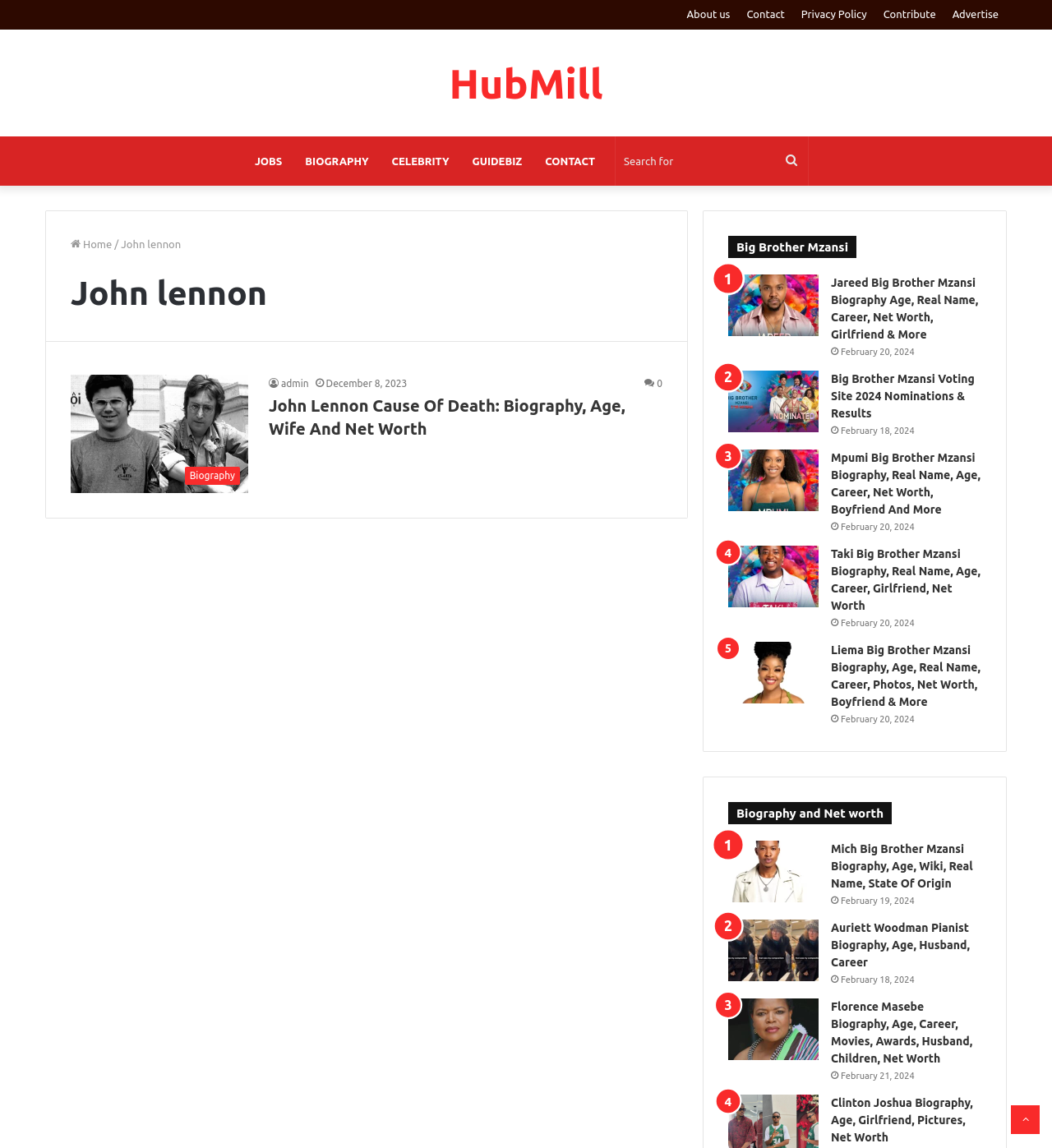Give a concise answer using only one word or phrase for this question:
What is the purpose of the search bar?

To search for content